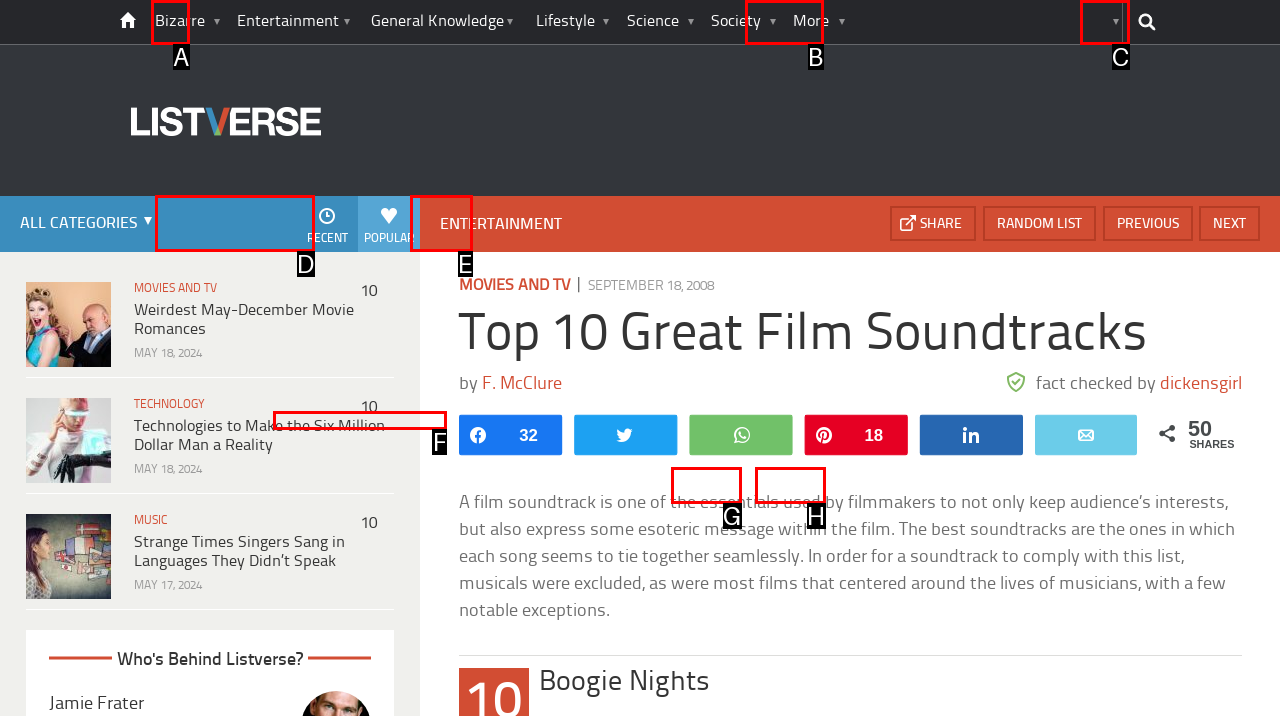Given the description: Society
Identify the letter of the matching UI element from the options.

B